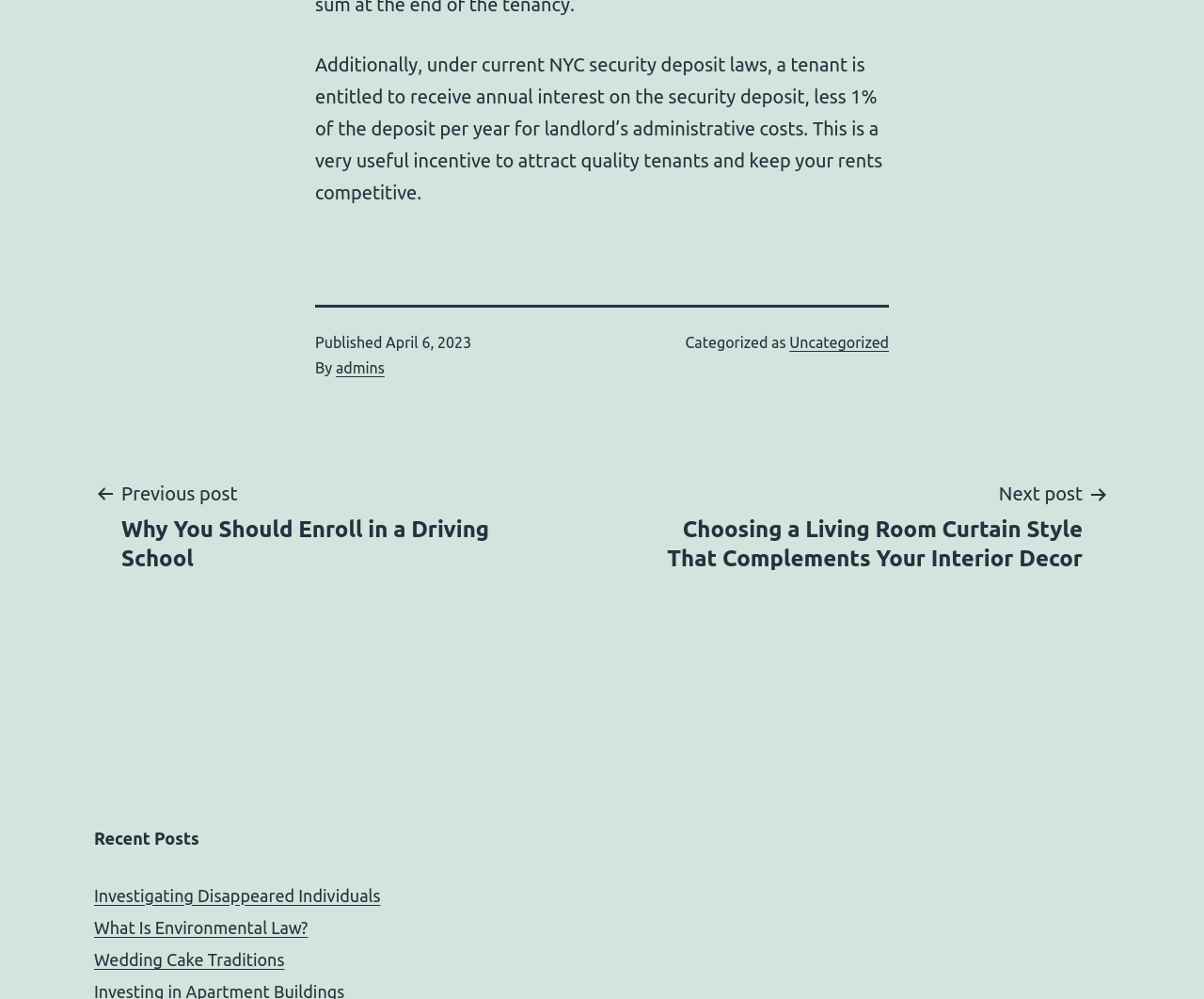What is the category of the post?
Refer to the image and offer an in-depth and detailed answer to the question.

The category of the post can be found in the footer section, where it says 'Categorized as Uncategorized'.